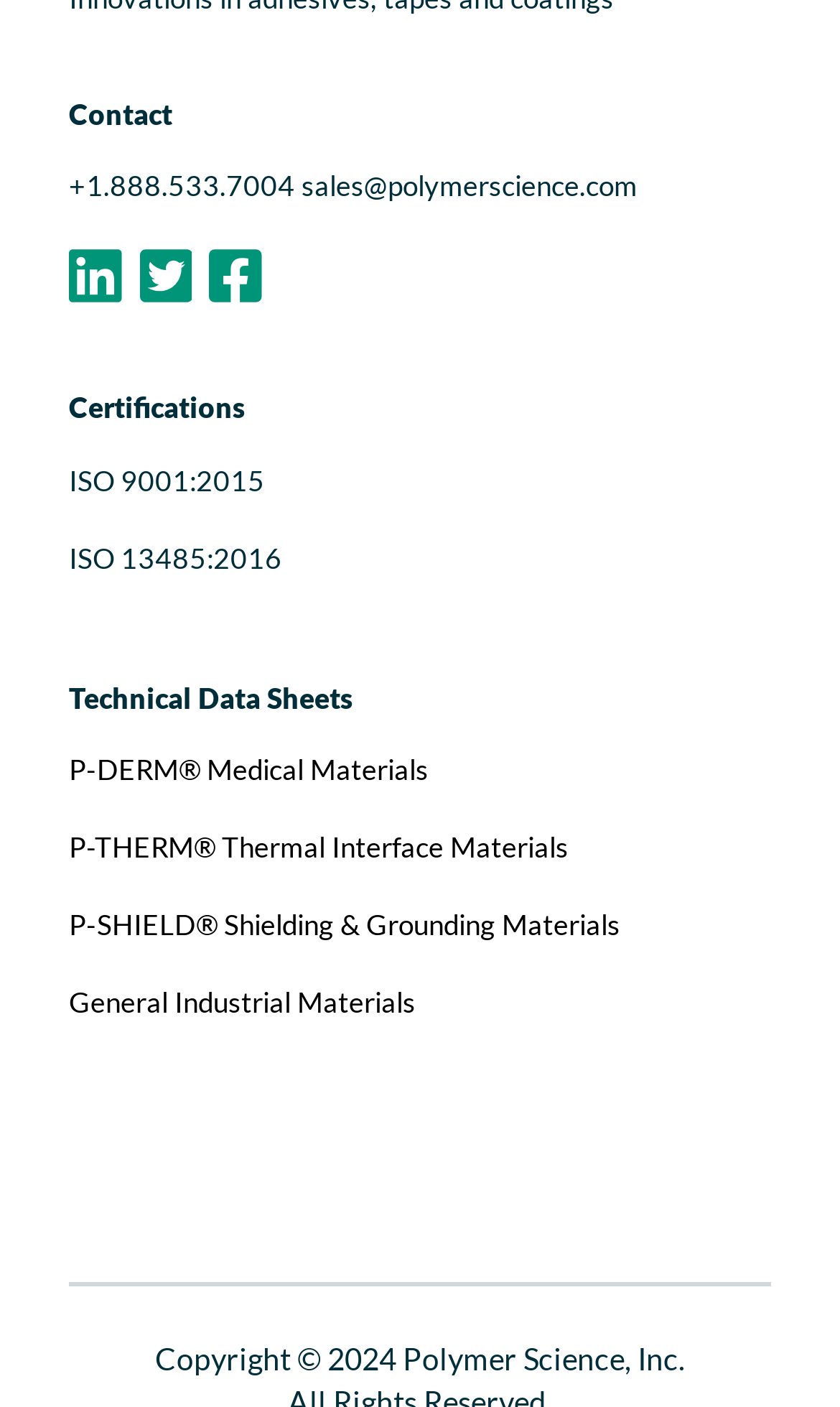What is the first technical data sheet listed?
Look at the screenshot and respond with a single word or phrase.

P-DERM Medical Materials